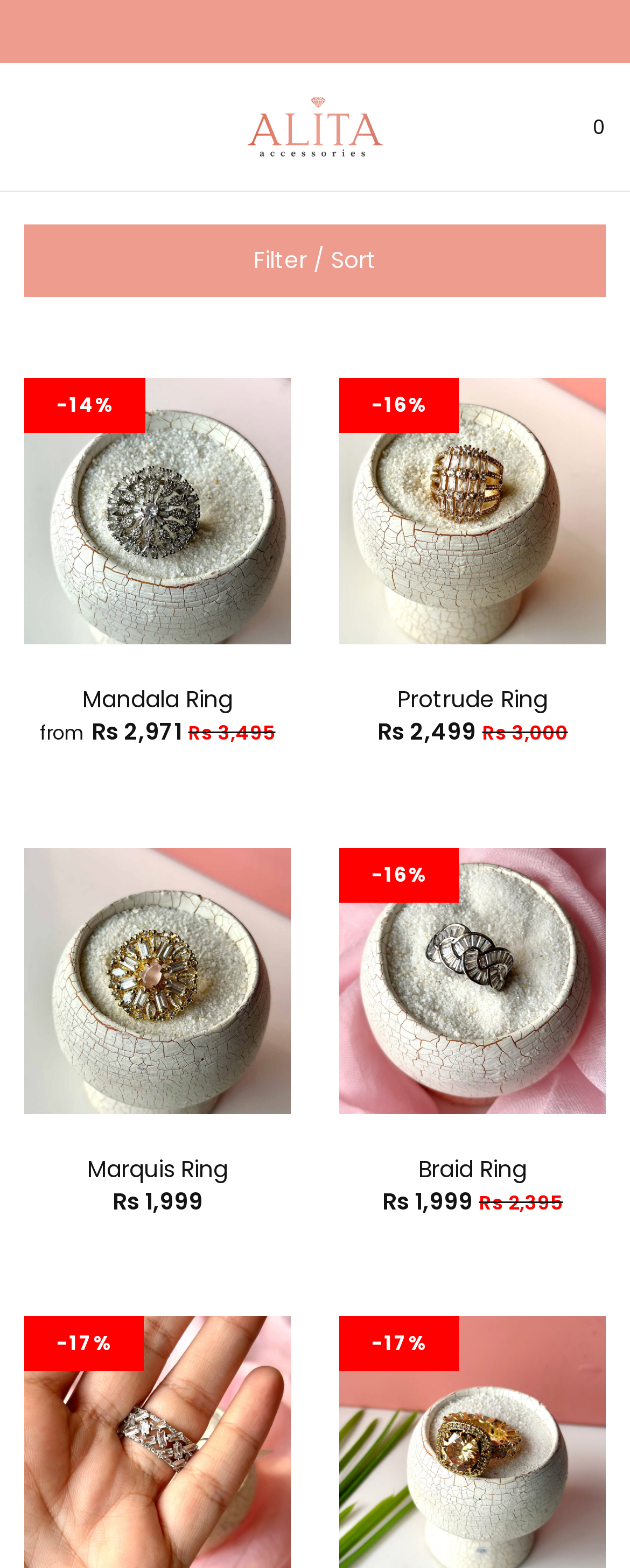Describe all the significant parts and information present on the webpage.

This webpage is an e-commerce platform, specifically a jewelry store, with a focus on rings for girls. At the top of the page, there is a large banner image that spans almost the entire width of the page. Below the banner, there is a navigation menu with three buttons: "Open navigation", "Open search bar", and "Open cart sidebar". 

To the right of the navigation menu, there is a logo of "Alita Accessories" with a link to the homepage. Below the logo, there is a heading that announces a promotion: "Upto 15% Off | Free Delivery Above PKR 3000". 

The main content of the page is divided into four sections, each showcasing a different type of ring. Each section contains an image of the ring, a link to the product page, and a discounted price with a percentage off. The rings are displayed in a grid layout, with two sections on the left and two on the right. 

At the bottom right corner of the page, there is a "Scroll to top" button. Above the button, there is a small image. Throughout the page, there are several calls-to-action, such as "Filter / Sort" and links to product pages, encouraging users to explore the website further.